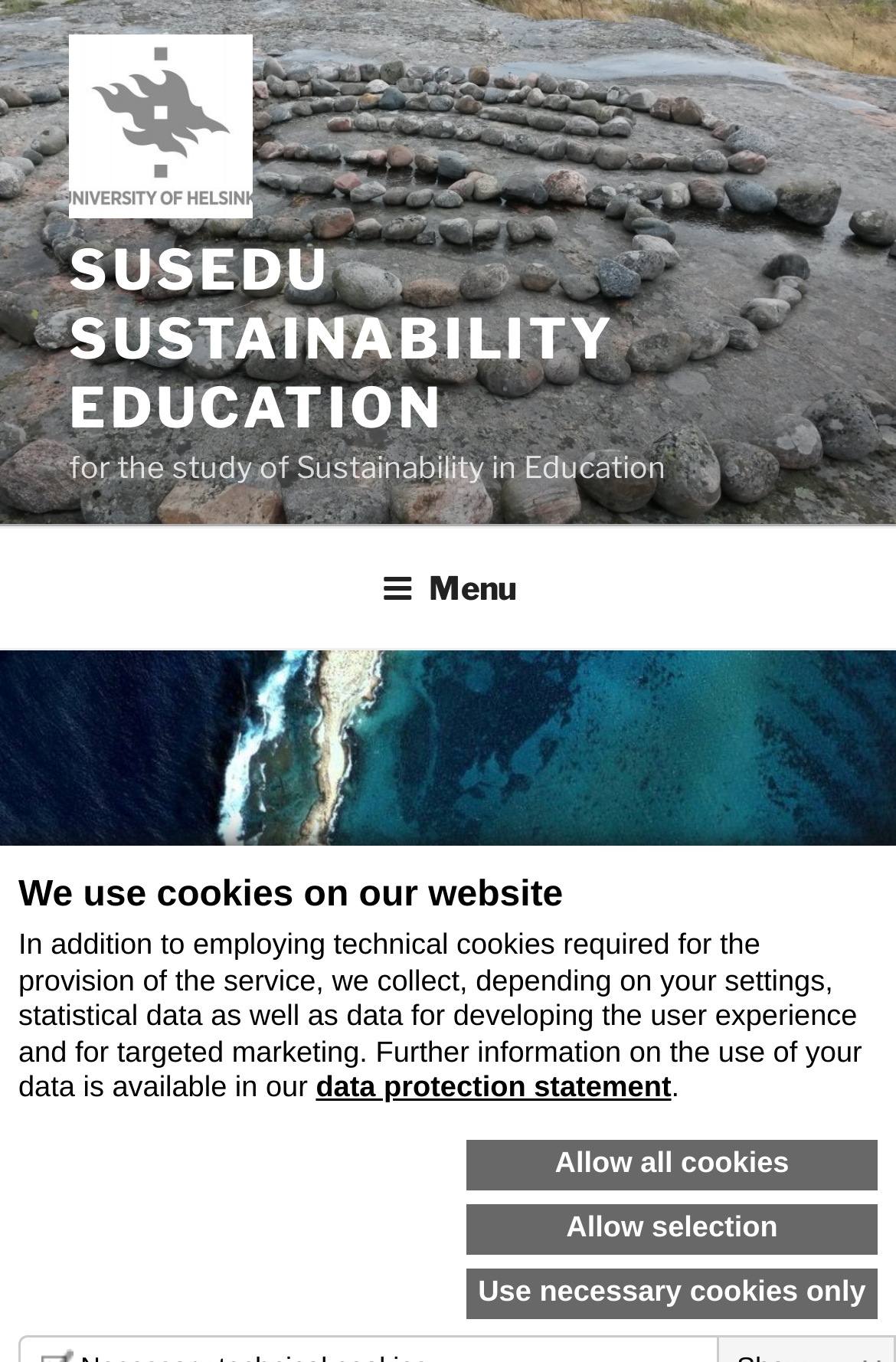Find the bounding box coordinates for the element described here: "Menu".

[0.388, 0.391, 0.612, 0.473]